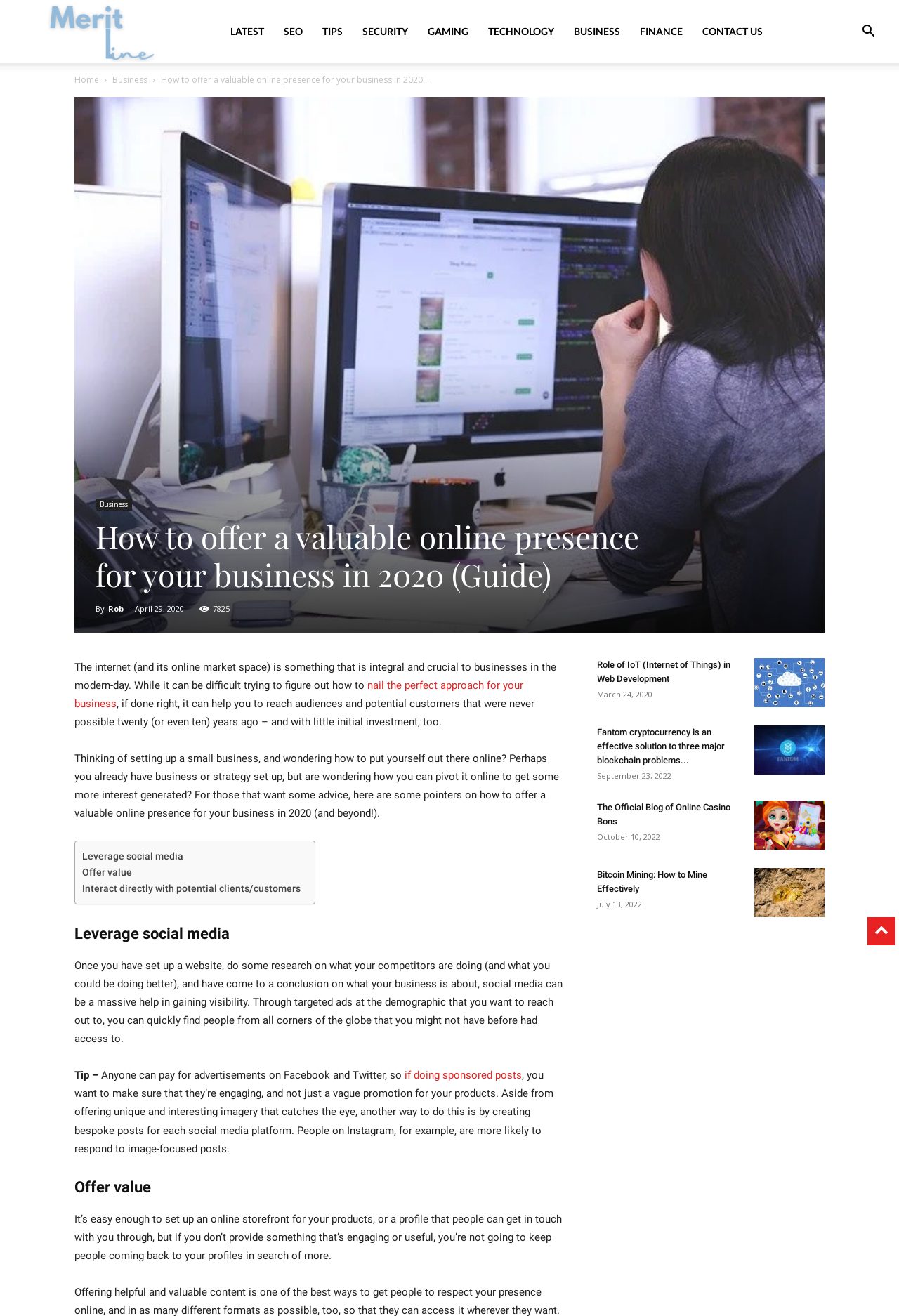Based on the element description: "title="startup, business, people"", identify the UI element and provide its bounding box coordinates. Use four float numbers between 0 and 1, [left, top, right, bottom].

[0.083, 0.074, 0.917, 0.481]